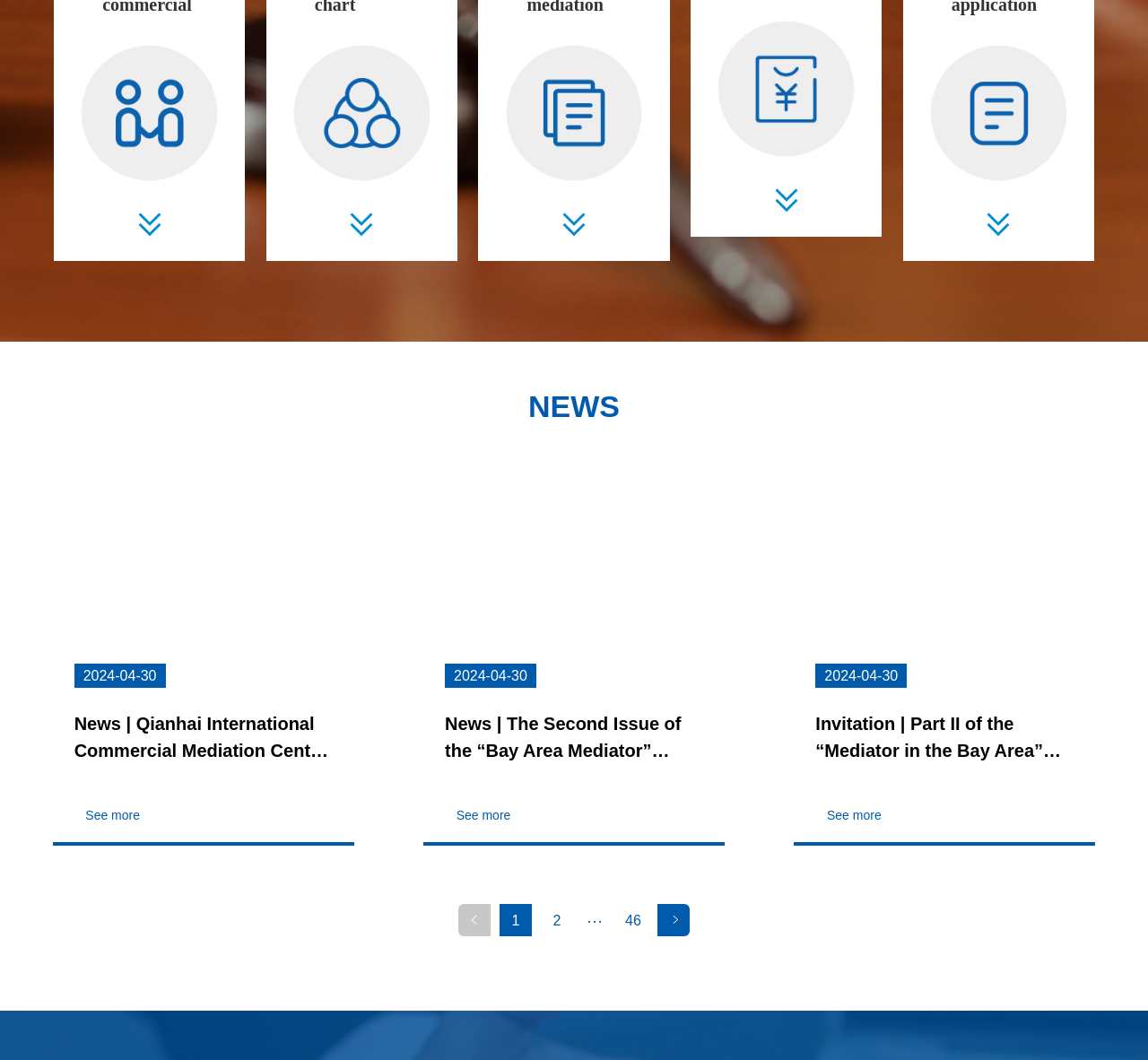How many news articles are displayed on this webpage?
Answer the question with a thorough and detailed explanation.

There are three news articles displayed on this webpage, each with a title, image, and 'See more' link. The articles are arranged vertically and have similar formatting.